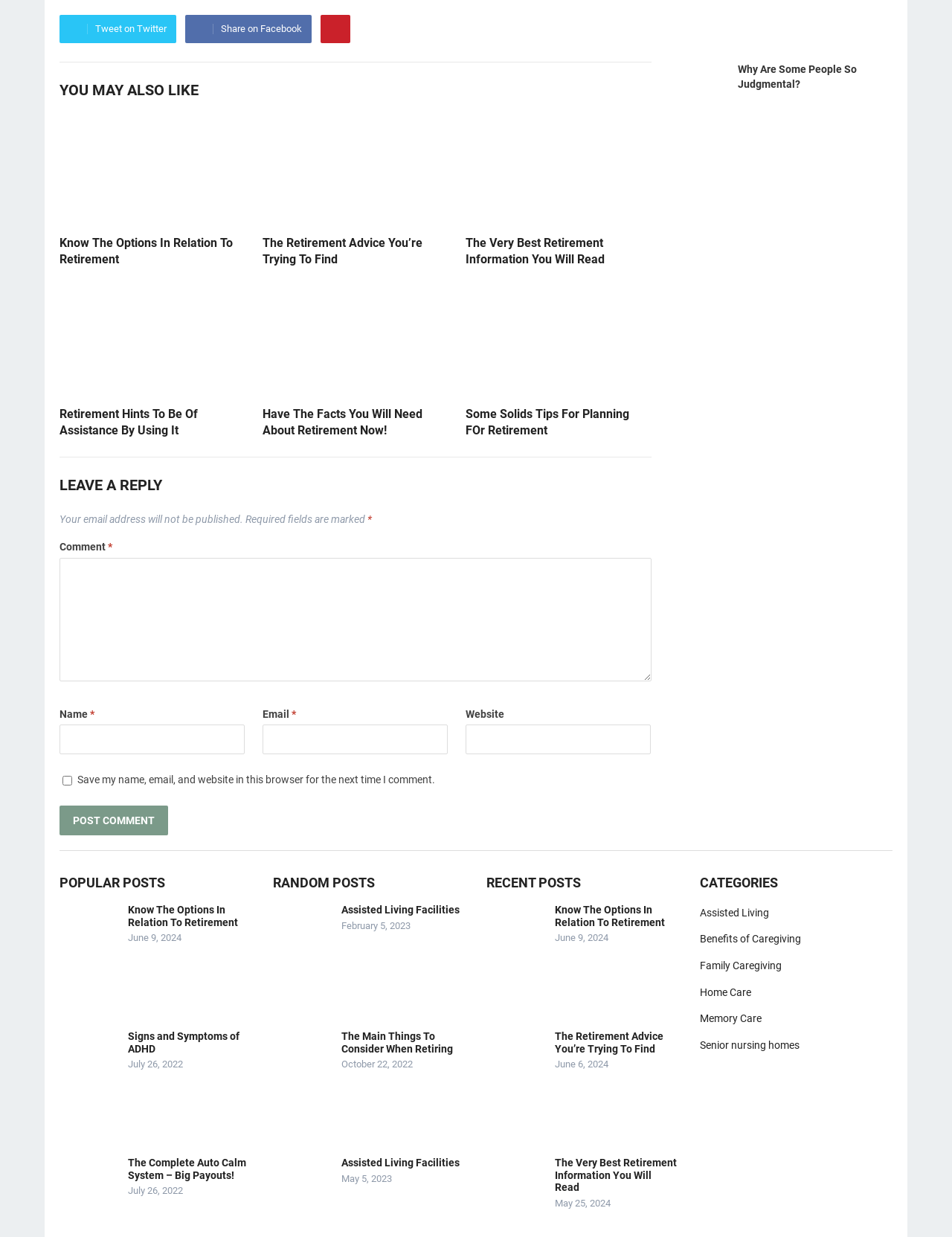Locate the bounding box coordinates of the element to click to perform the following action: 'Share on Twitter'. The coordinates should be given as four float values between 0 and 1, in the form of [left, top, right, bottom].

[0.062, 0.012, 0.185, 0.035]